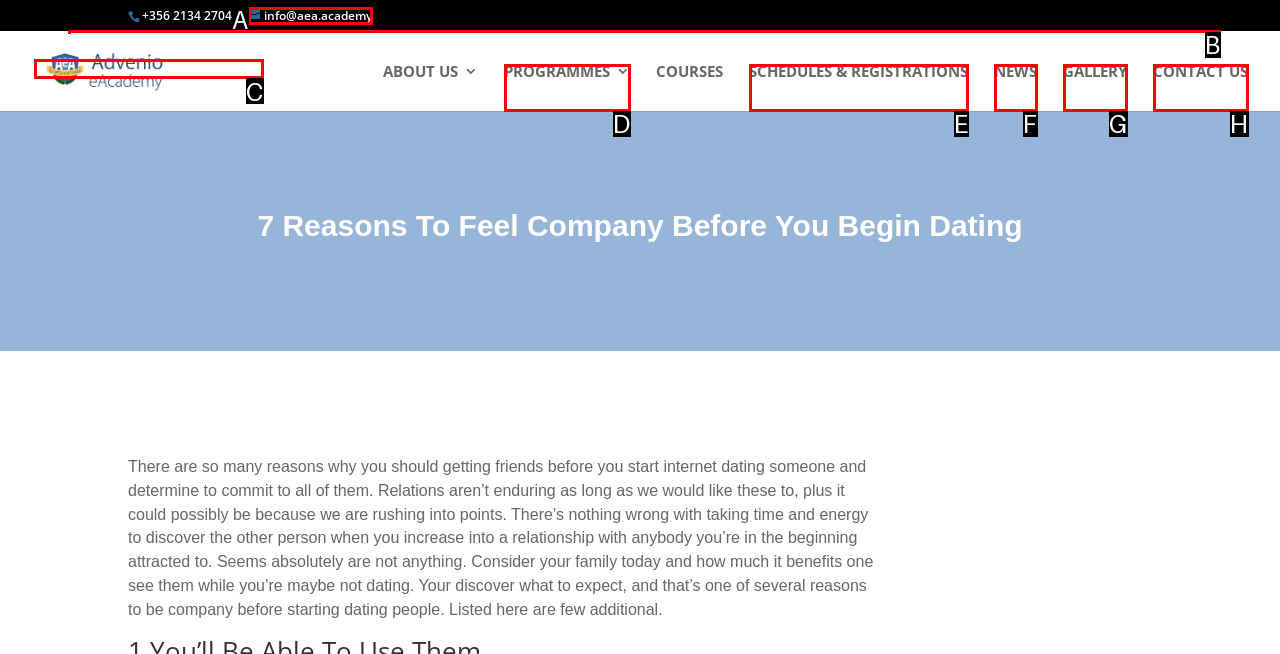Tell me which option best matches the description: Contact Us
Answer with the option's letter from the given choices directly.

H